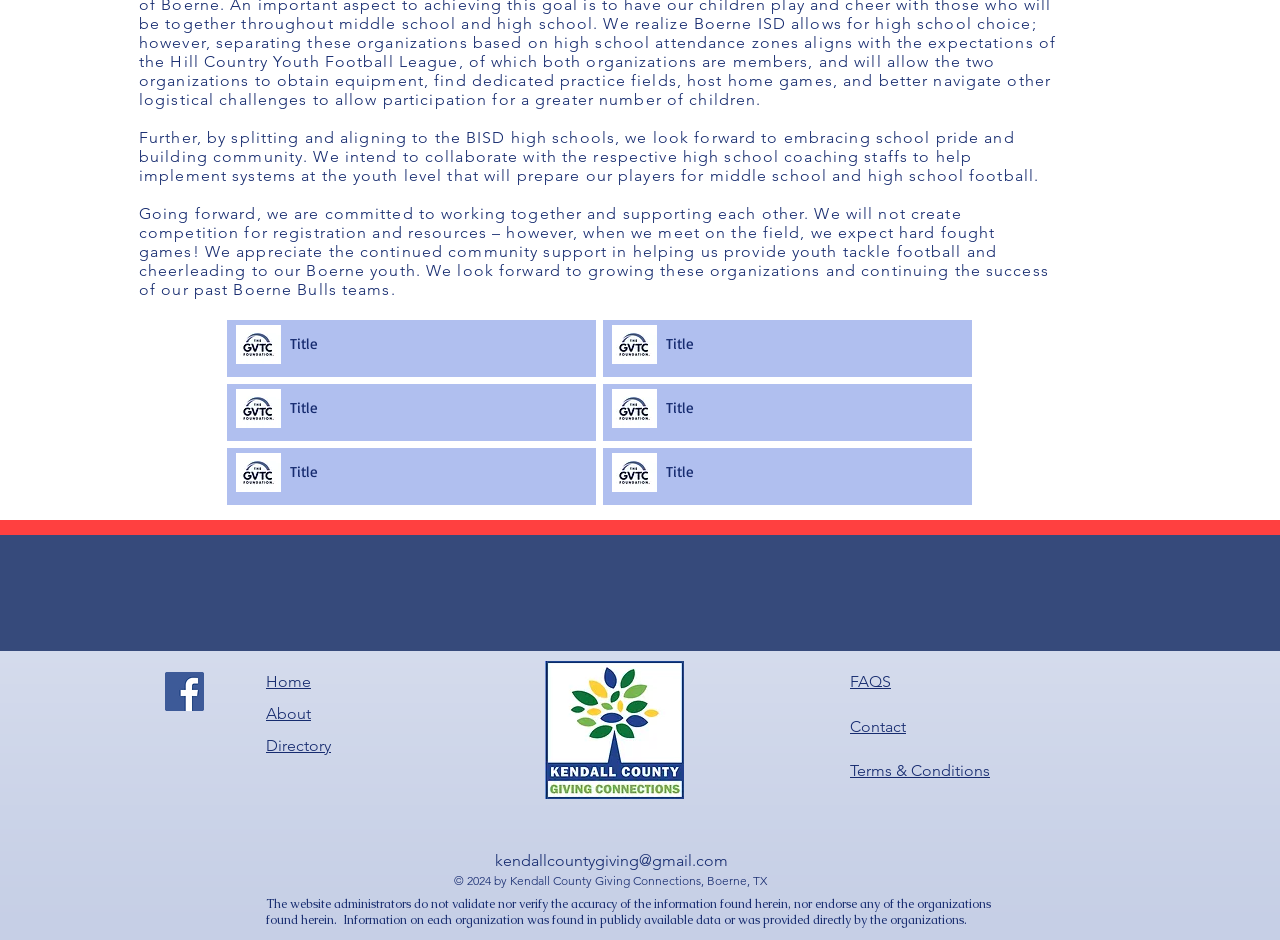Provide a brief response to the question below using a single word or phrase: 
What is the logo above the 'FAQS' heading?

KCGC Logo